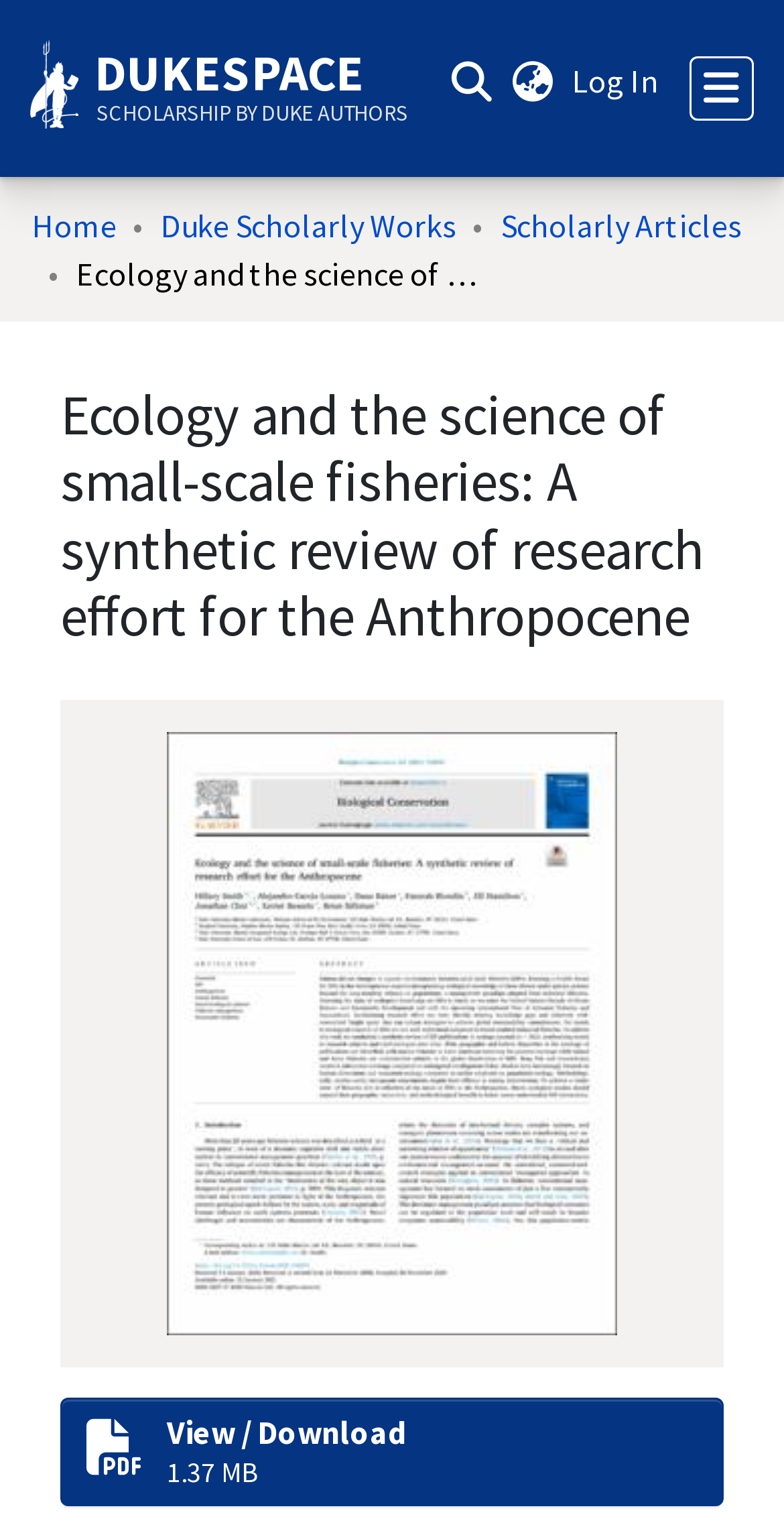Kindly determine the bounding box coordinates for the clickable area to achieve the given instruction: "View or download the article".

[0.077, 0.915, 0.923, 0.986]